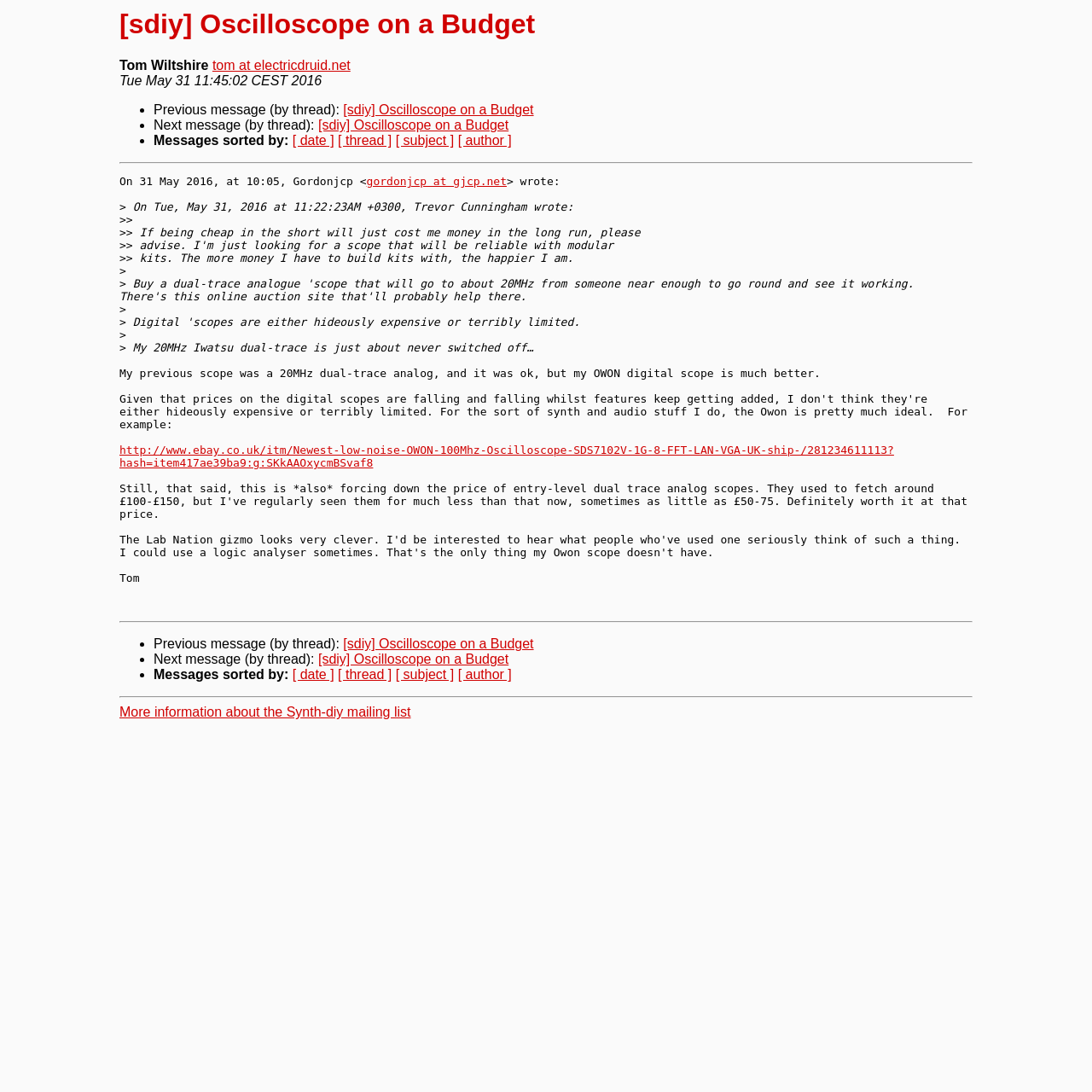Locate the bounding box coordinates of the element that should be clicked to execute the following instruction: "Visit Tom Wiltshire's homepage".

[0.194, 0.053, 0.321, 0.067]